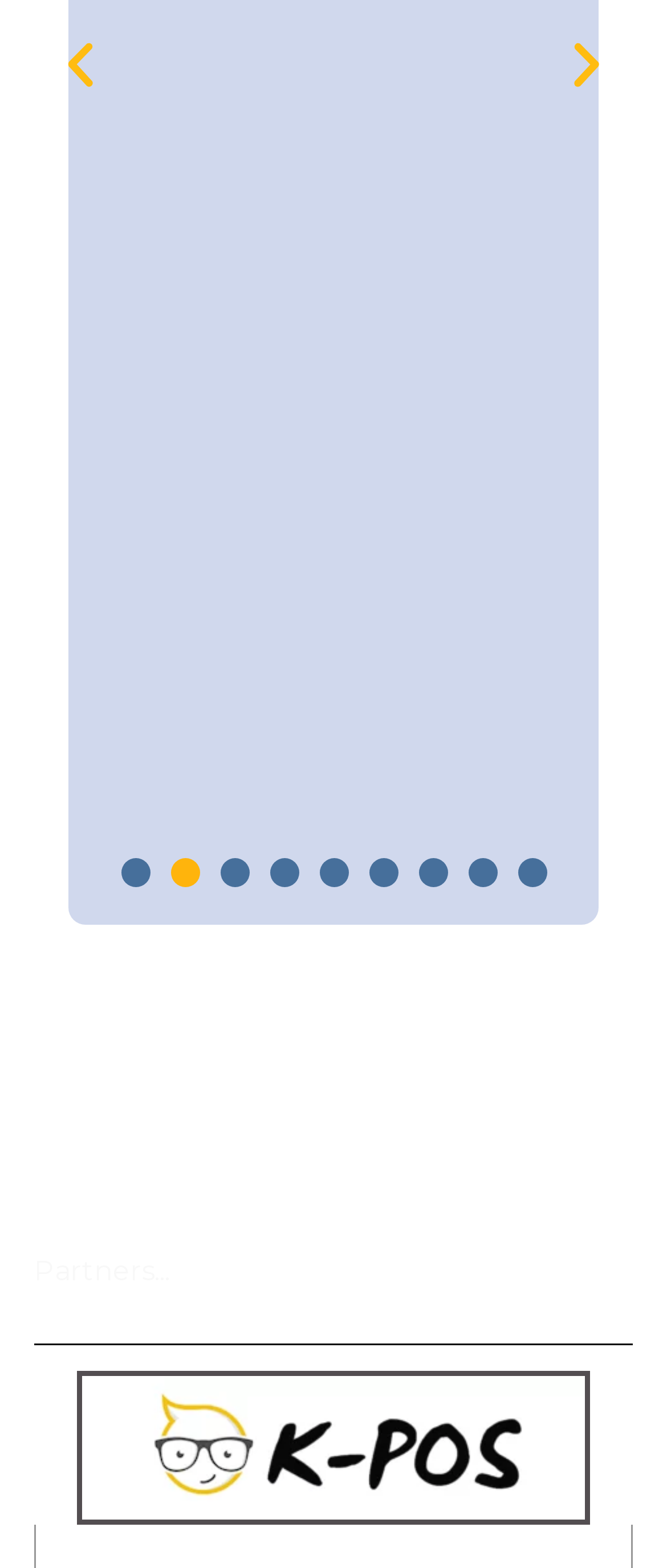Locate the bounding box coordinates of the region to be clicked to comply with the following instruction: "Go to the linked page". The coordinates must be four float numbers between 0 and 1, in the form [left, top, right, bottom].

[0.051, 0.874, 0.949, 0.972]